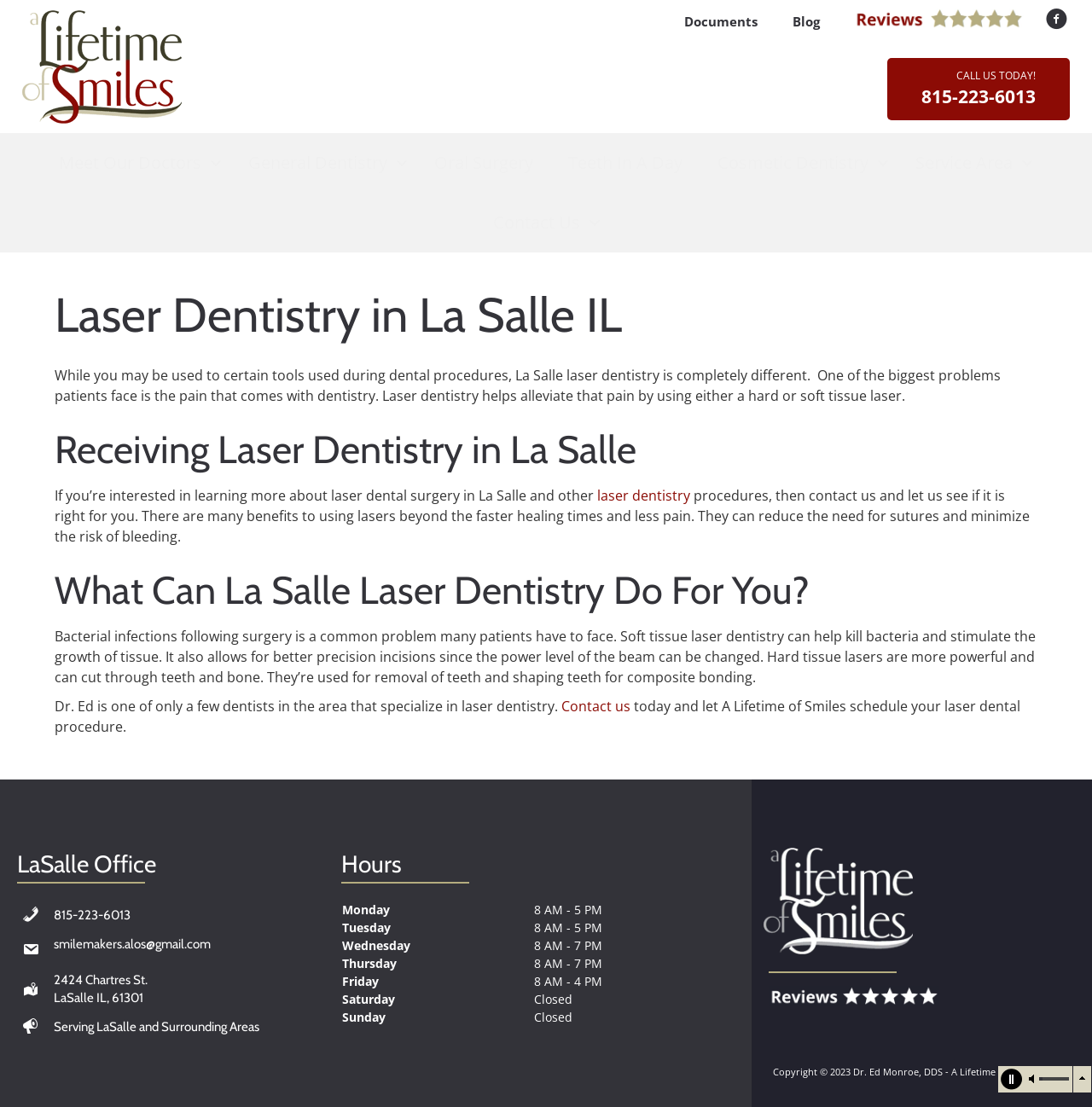Pinpoint the bounding box coordinates of the clickable element to carry out the following instruction: "Click the 'CALL US TODAY! 815-223-6013' button."

[0.813, 0.052, 0.98, 0.109]